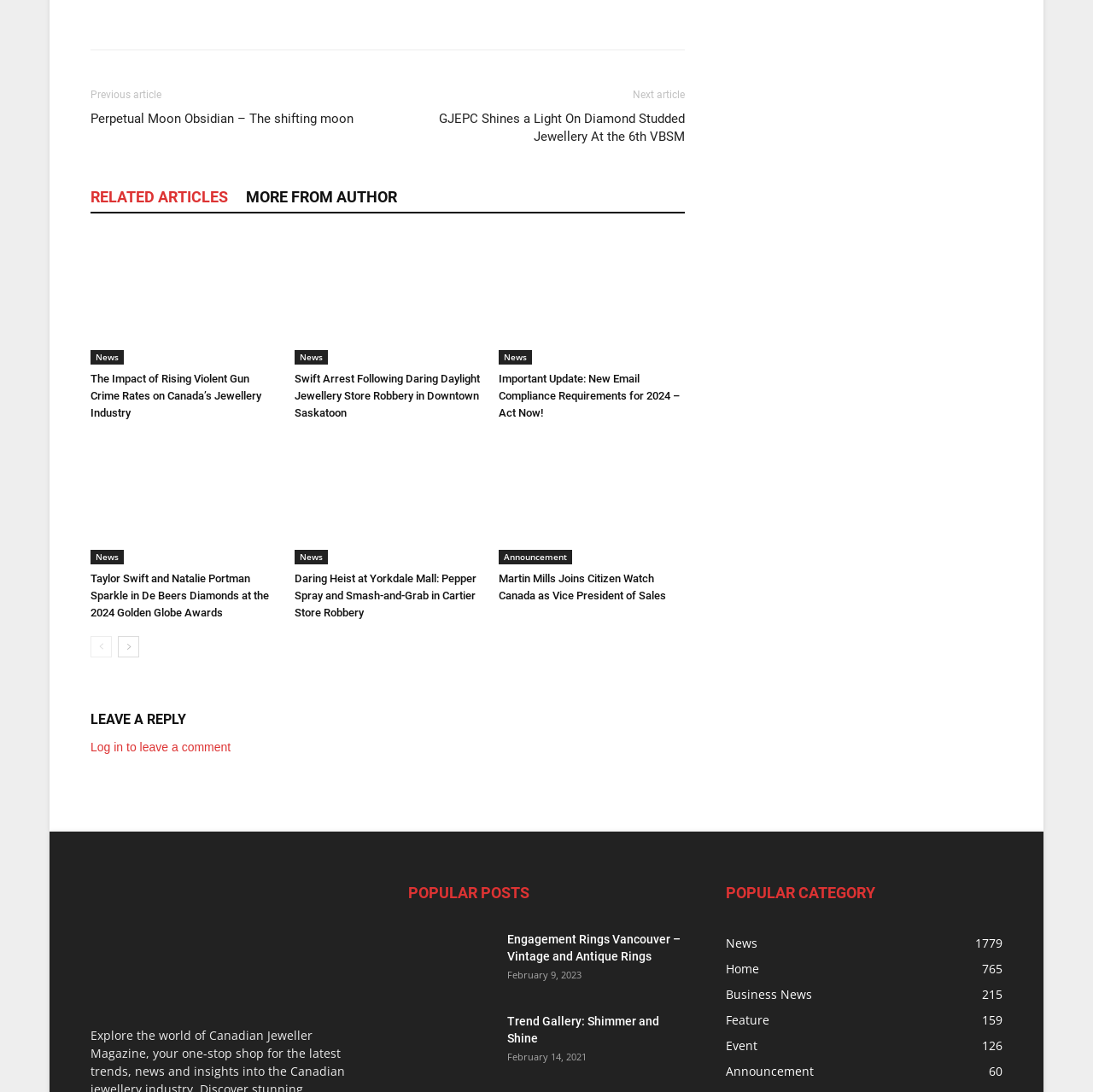Pinpoint the bounding box coordinates for the area that should be clicked to perform the following instruction: "Click on the 'RELATED ARTICLES' link".

[0.083, 0.138, 0.225, 0.165]